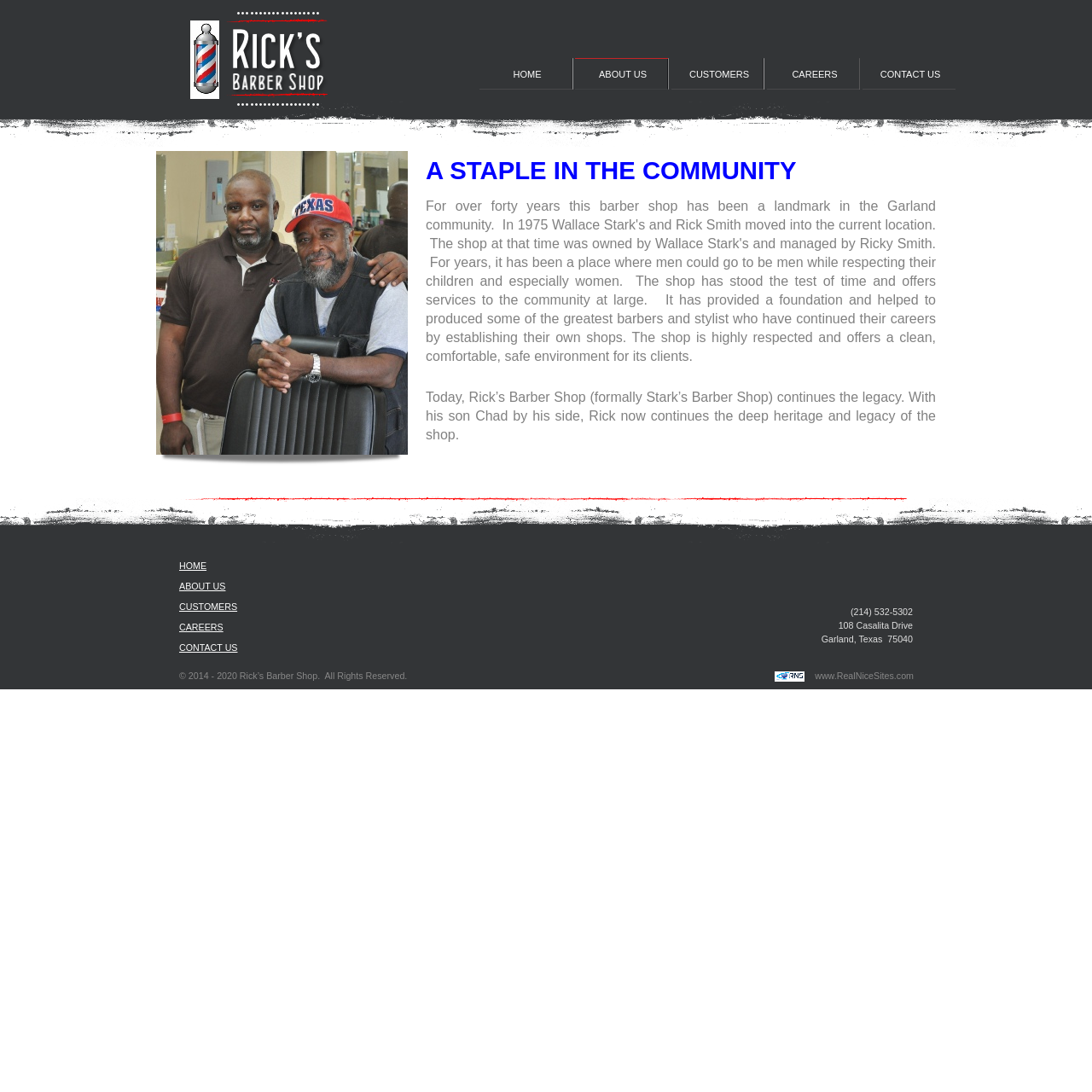Please identify the bounding box coordinates of the element on the webpage that should be clicked to follow this instruction: "call (214) 532-5302". The bounding box coordinates should be given as four float numbers between 0 and 1, formatted as [left, top, right, bottom].

[0.779, 0.555, 0.836, 0.565]